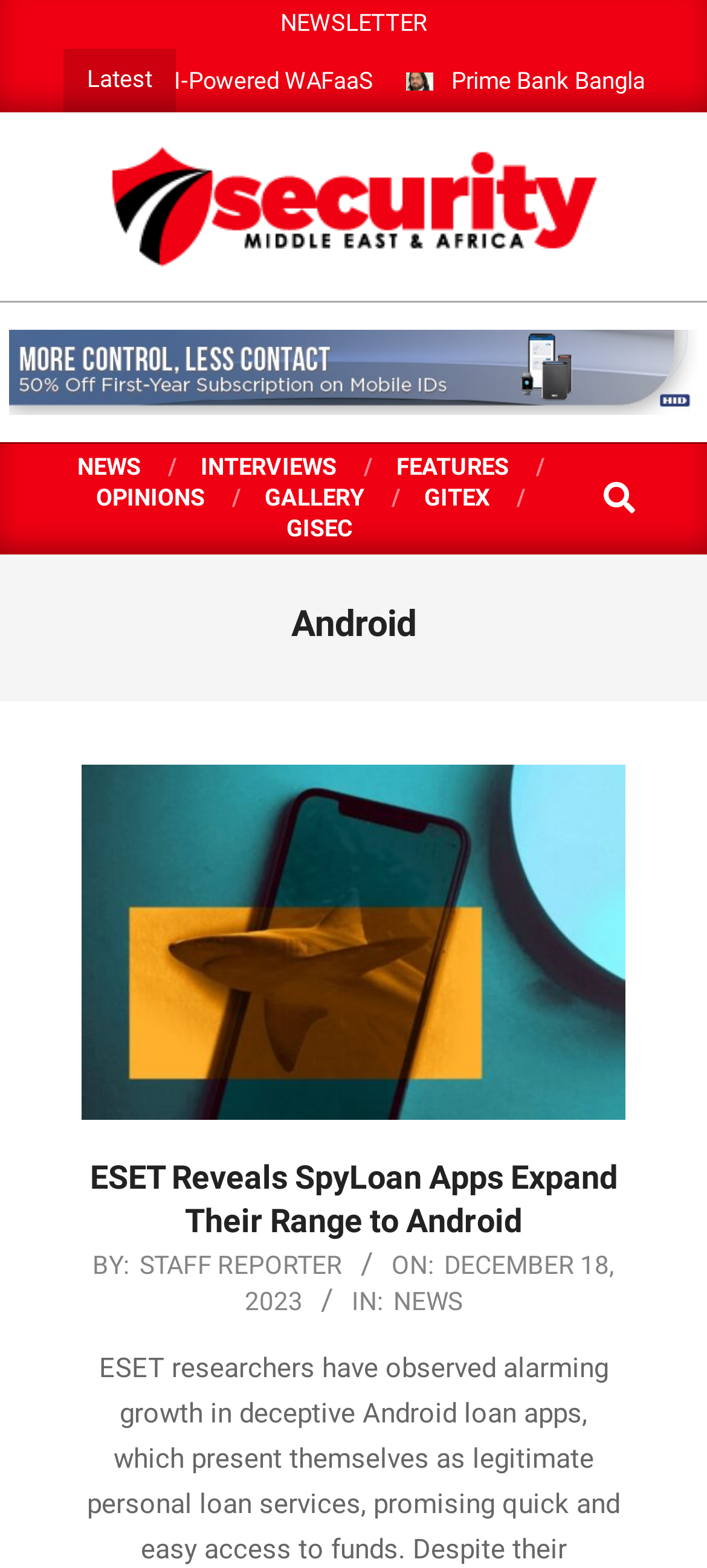Identify the bounding box coordinates of the region I need to click to complete this instruction: "Check Current Vacancies".

None